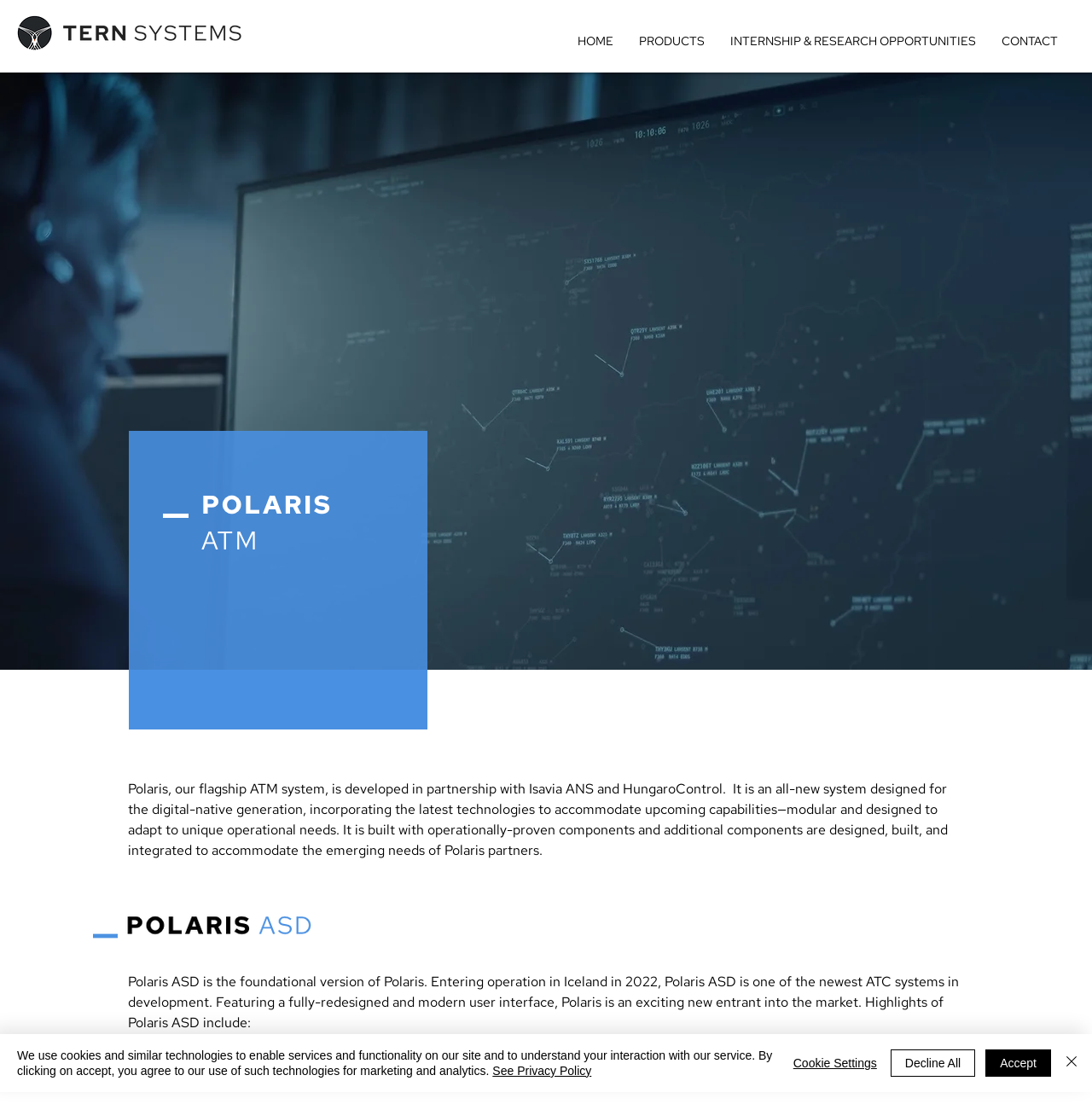What is the color of the background image?
Using the image, give a concise answer in the form of a single word or short phrase.

Not specified